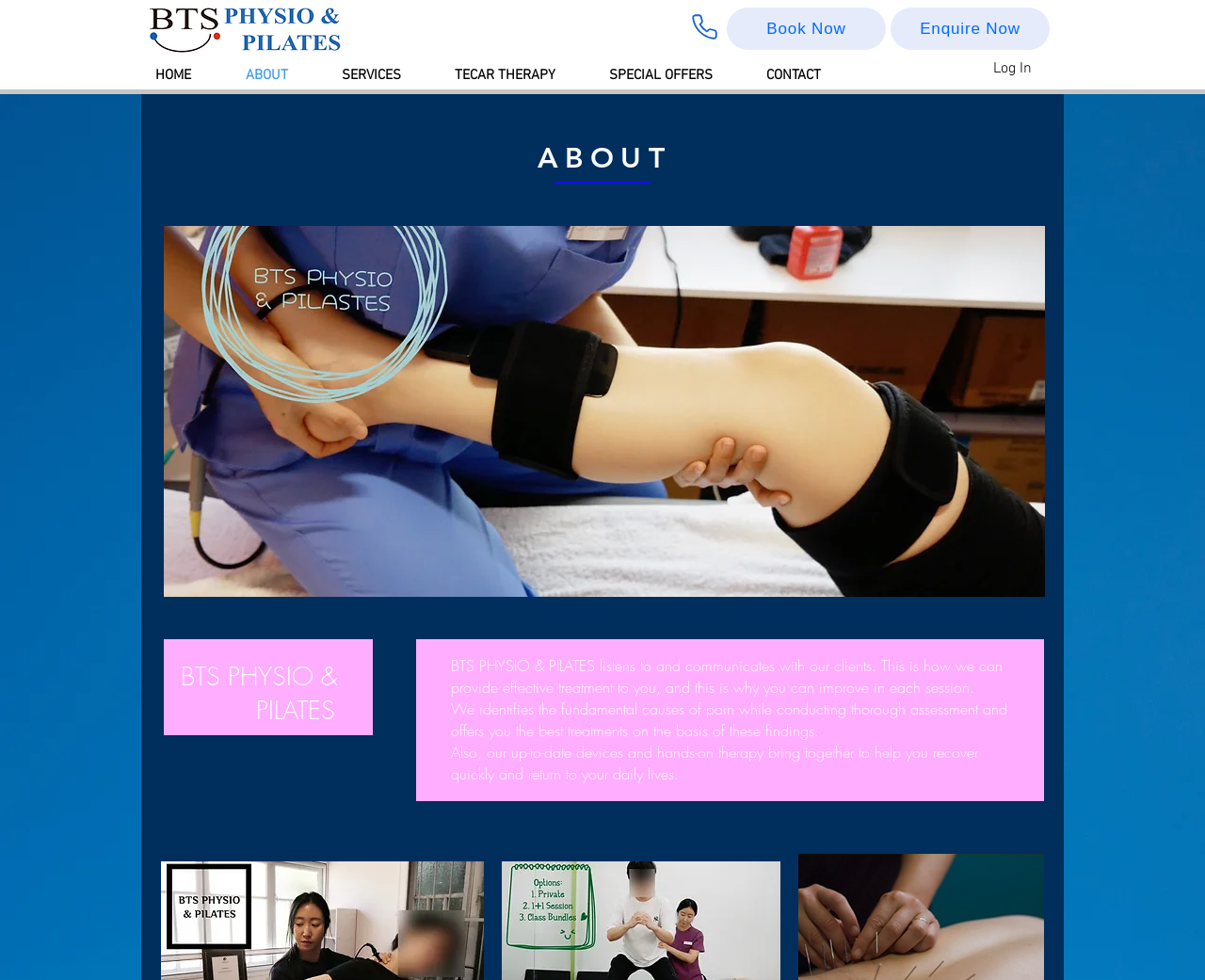Find the bounding box coordinates for the UI element whose description is: "Phone". The coordinates should be four float numbers between 0 and 1, in the format [left, top, right, bottom].

[0.566, 0.003, 0.603, 0.051]